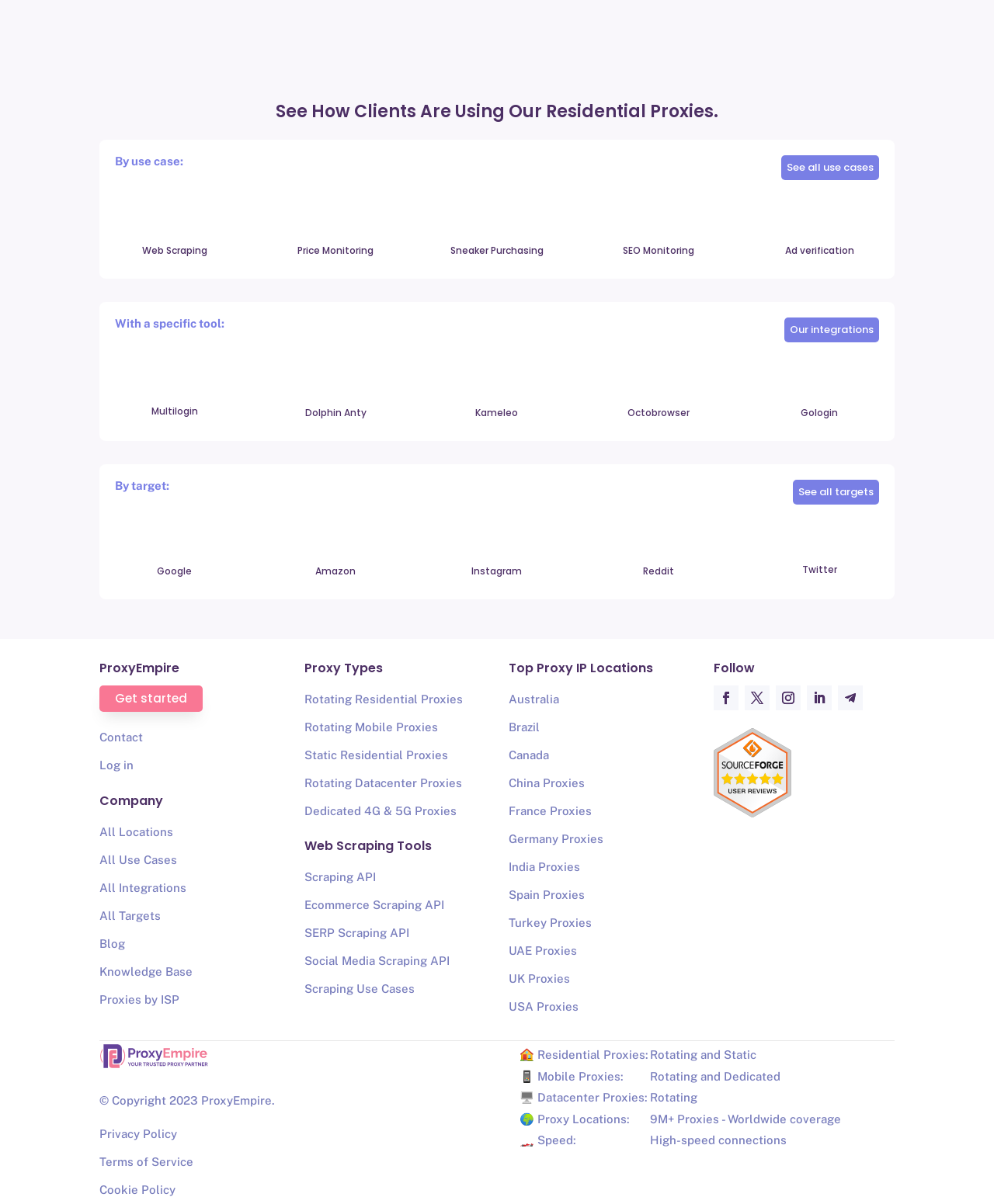Analyze the image and answer the question with as much detail as possible: 
What is the company name?

I found the company name 'ProxyEmpire' in the heading element, which is prominently displayed on the webpage.